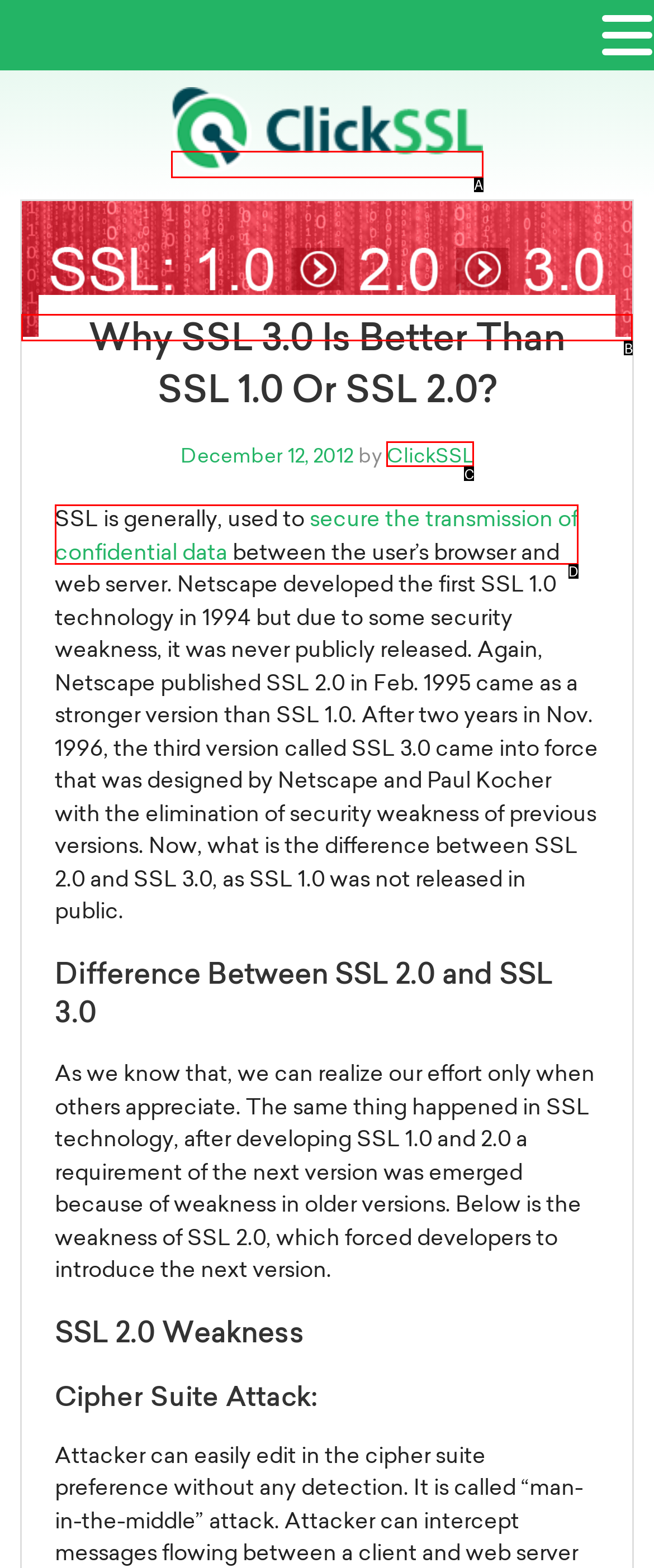Select the letter of the option that corresponds to: ClickSSL
Provide the letter from the given options.

C